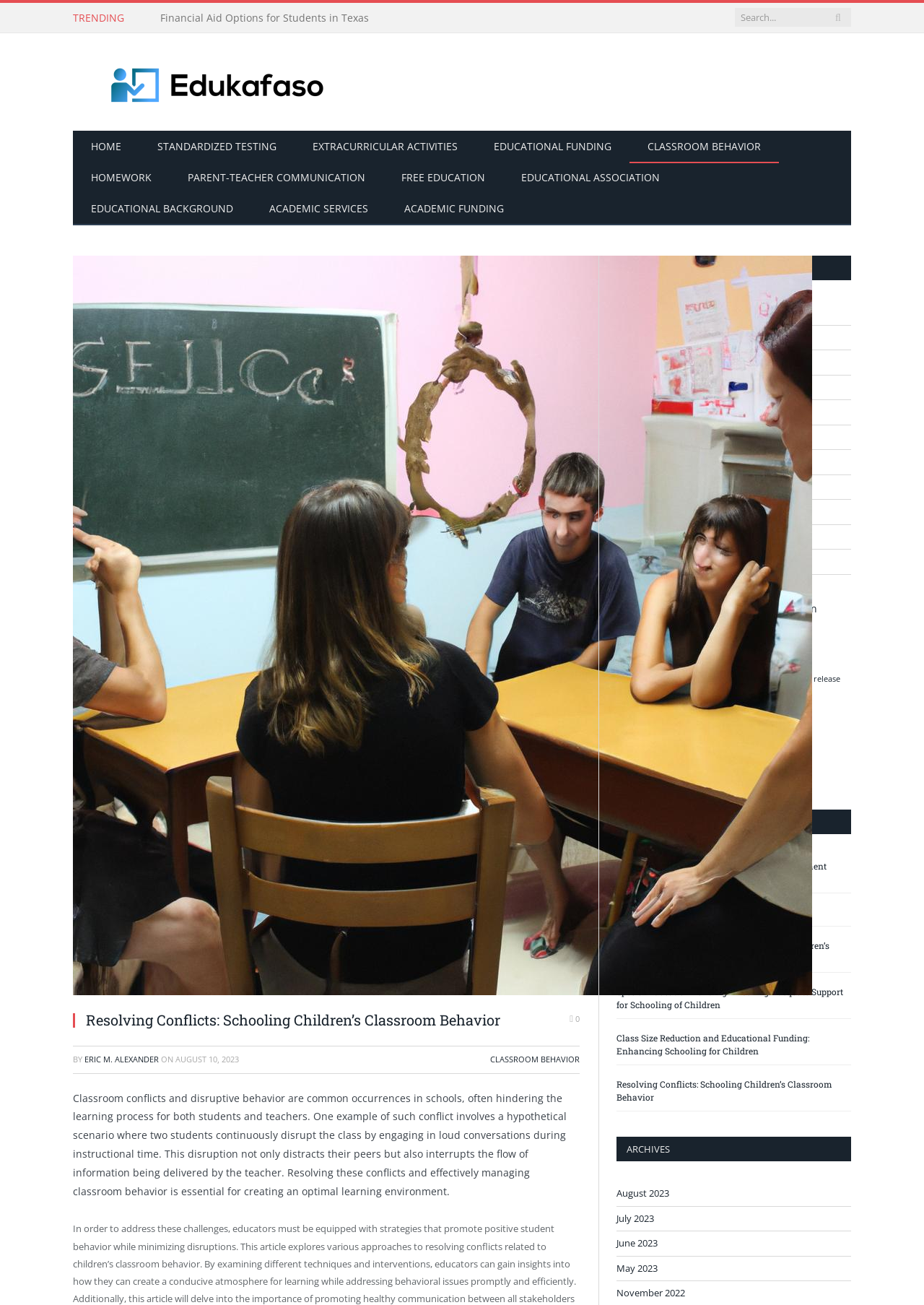Identify the bounding box coordinates for the UI element described as: "November 2022". The coordinates should be provided as four floats between 0 and 1: [left, top, right, bottom].

[0.667, 0.986, 0.741, 0.996]